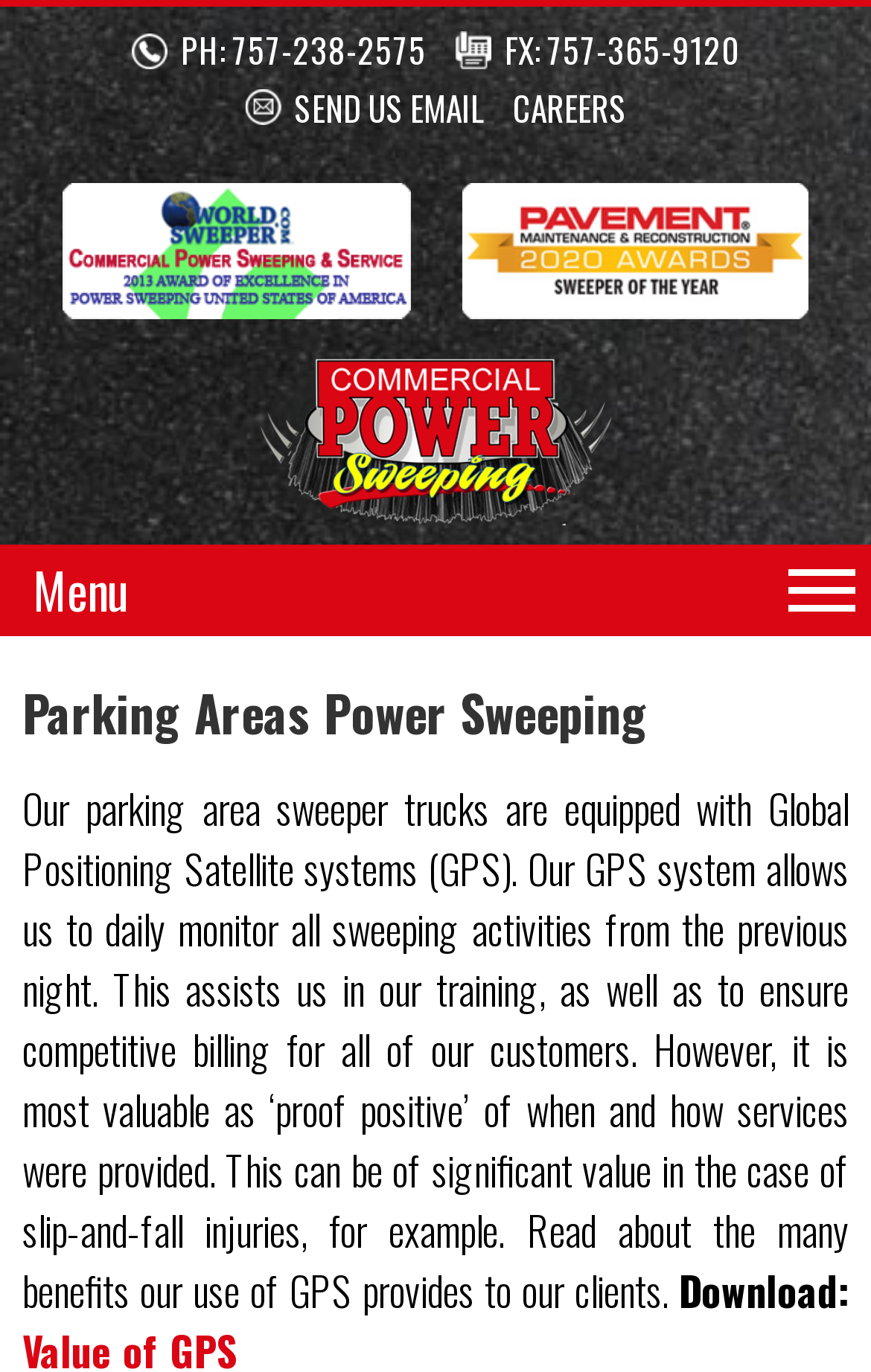Provide a single word or phrase answer to the question: 
What can be downloaded from the webpage?

Unknown